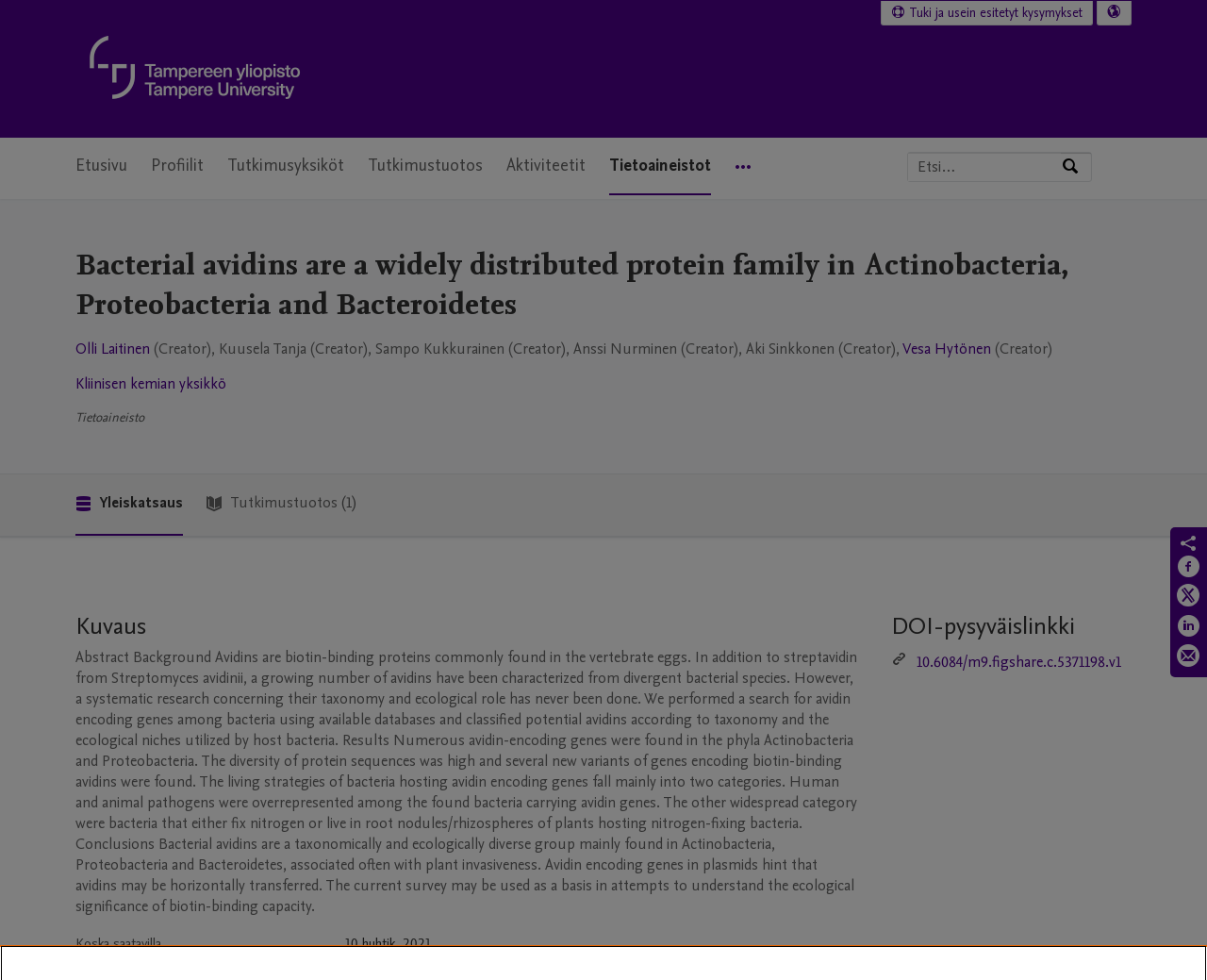Find the bounding box coordinates for the area that must be clicked to perform this action: "Share on Facebook".

[0.975, 0.566, 0.995, 0.596]